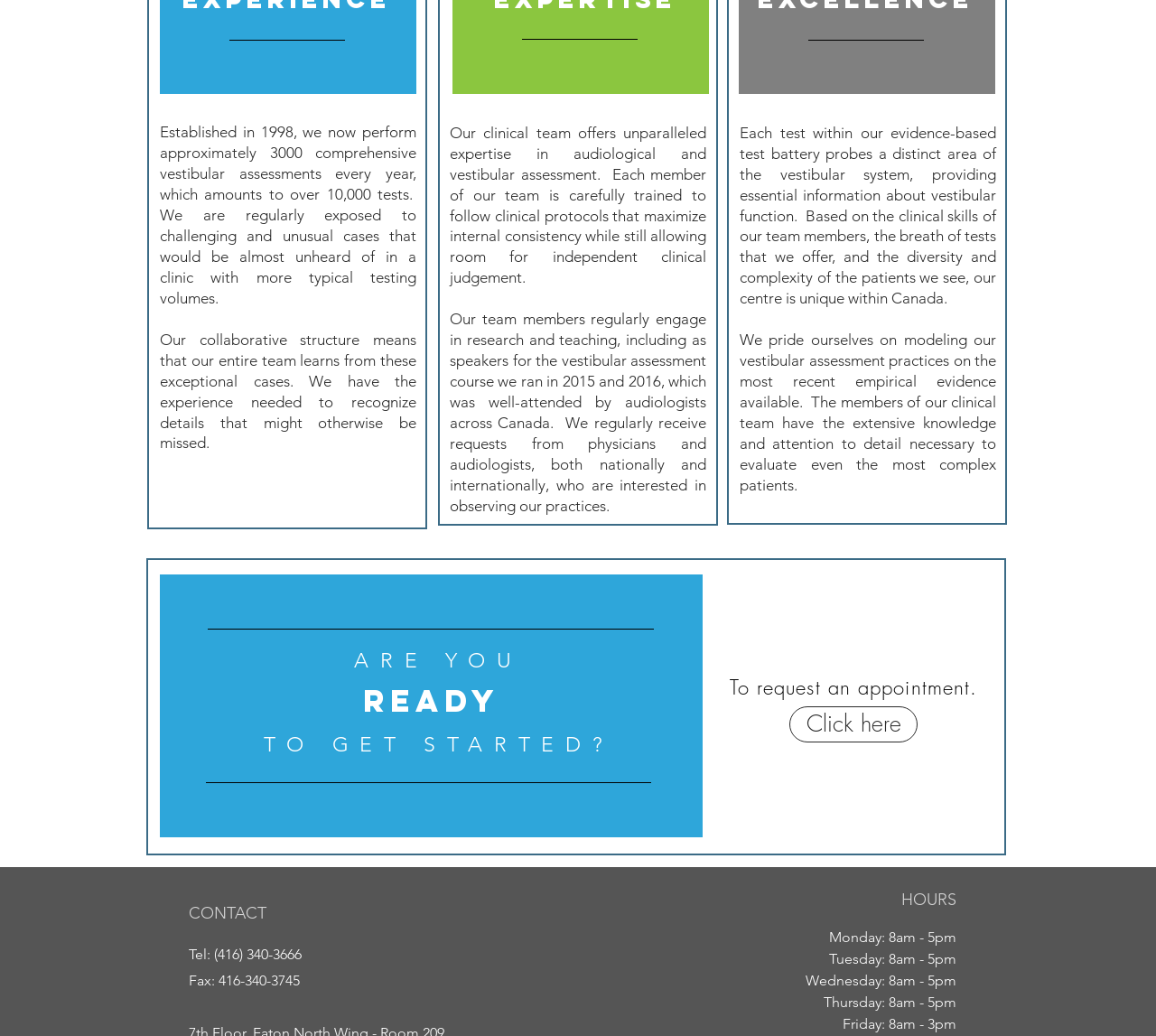How many comprehensive vestibular assessments are performed every year? Based on the image, give a response in one word or a short phrase.

3000